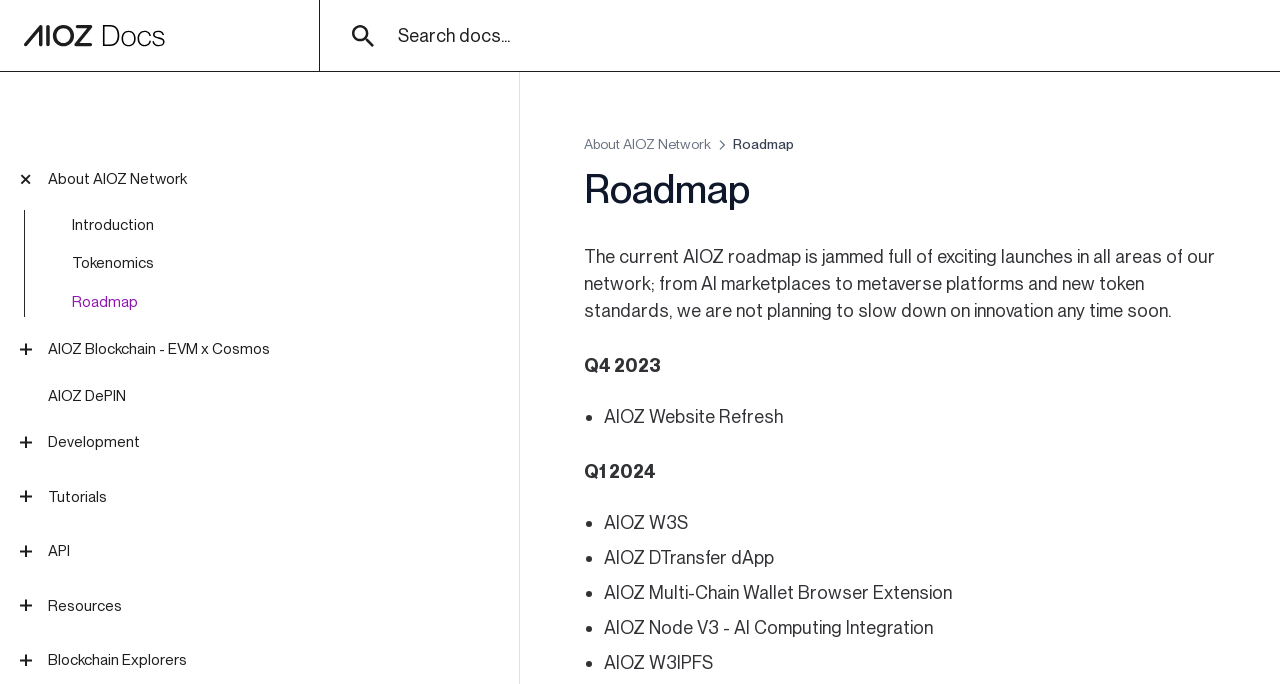What is the name of the network?
Utilize the information in the image to give a detailed answer to the question.

The name of the network can be found in the top-left corner of the webpage, where it says 'Roadmap – AIOZ Network Docs'. This suggests that the webpage is related to the AIOZ Network, and the name is explicitly mentioned.